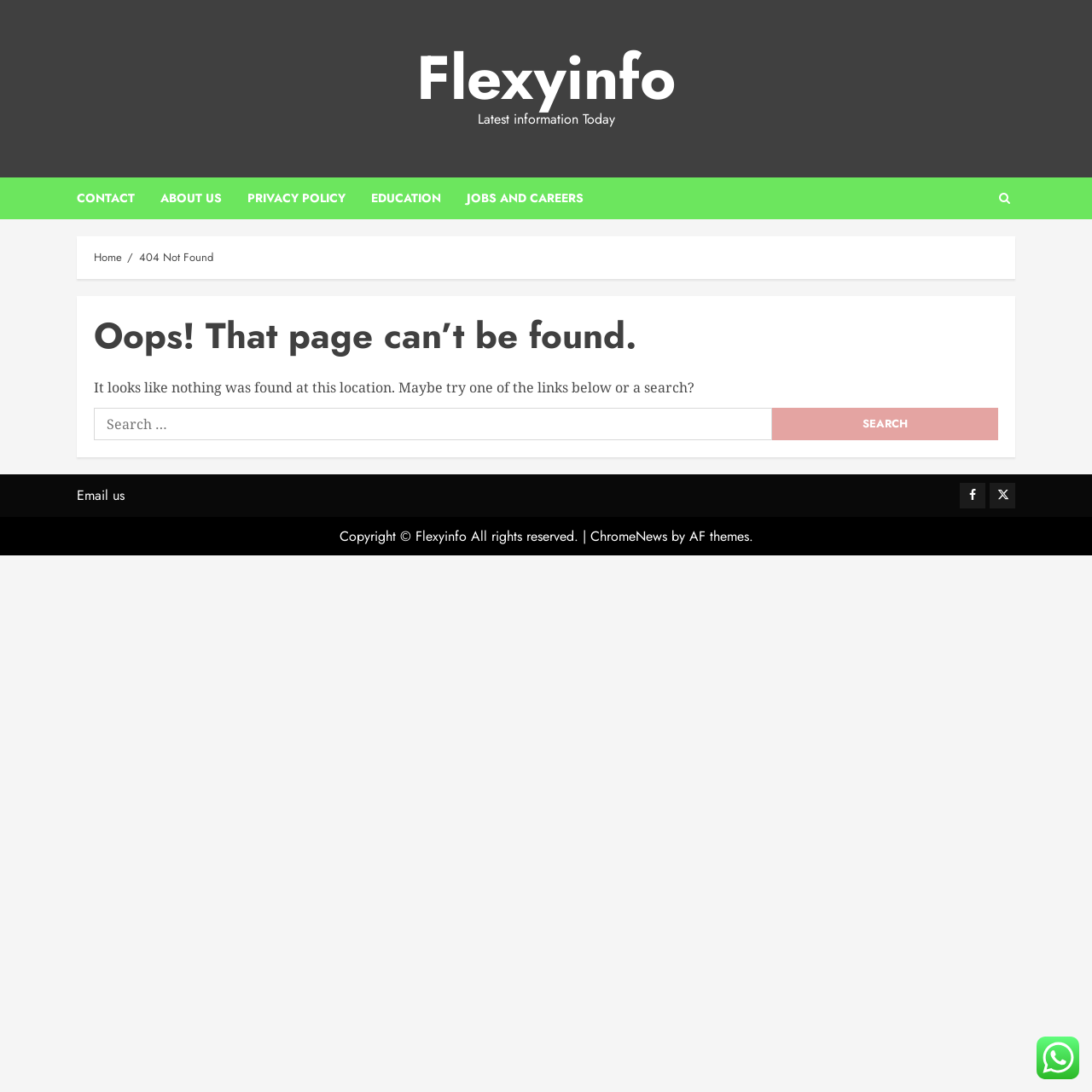Based on the description "Email us", find the bounding box of the specified UI element.

[0.07, 0.444, 0.114, 0.462]